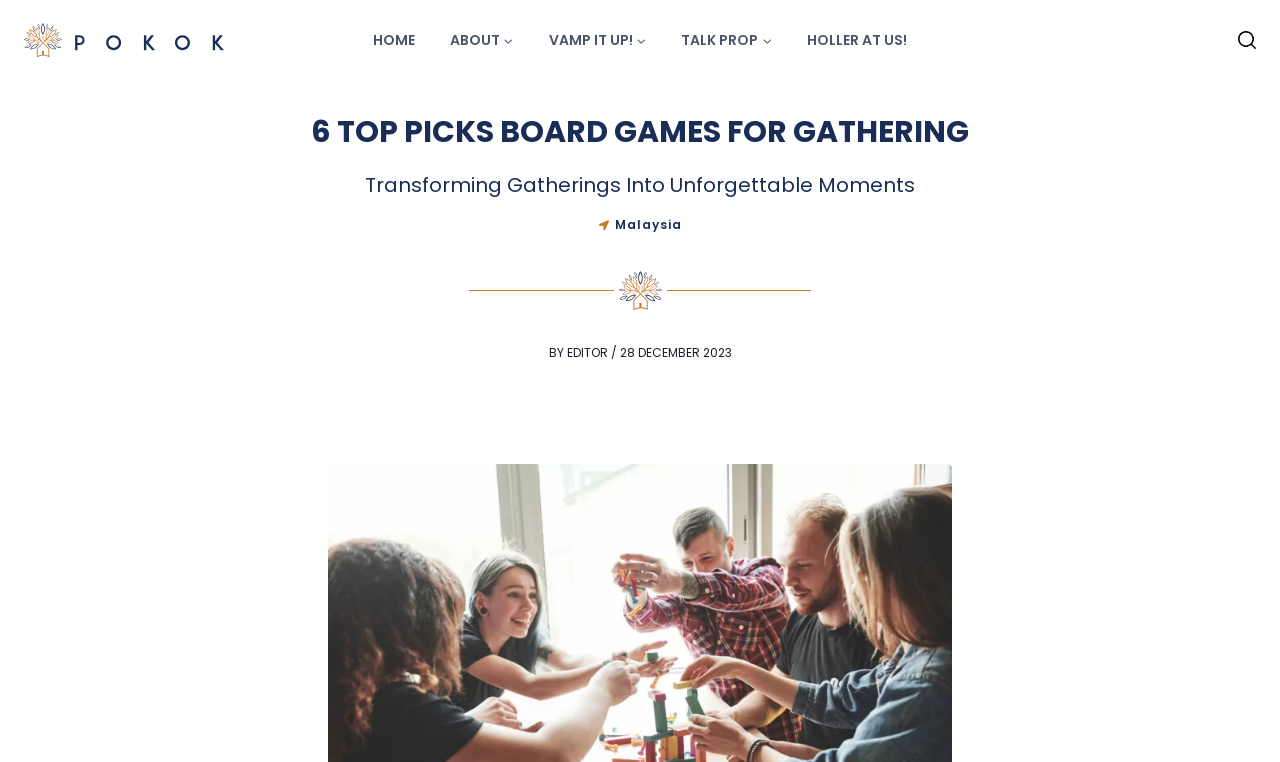What is the name of the website?
Refer to the image and provide a detailed answer to the question.

I determined the answer by looking at the top-left corner of the webpage, where I found a link and an image with the text 'POKOK.ASIA'.